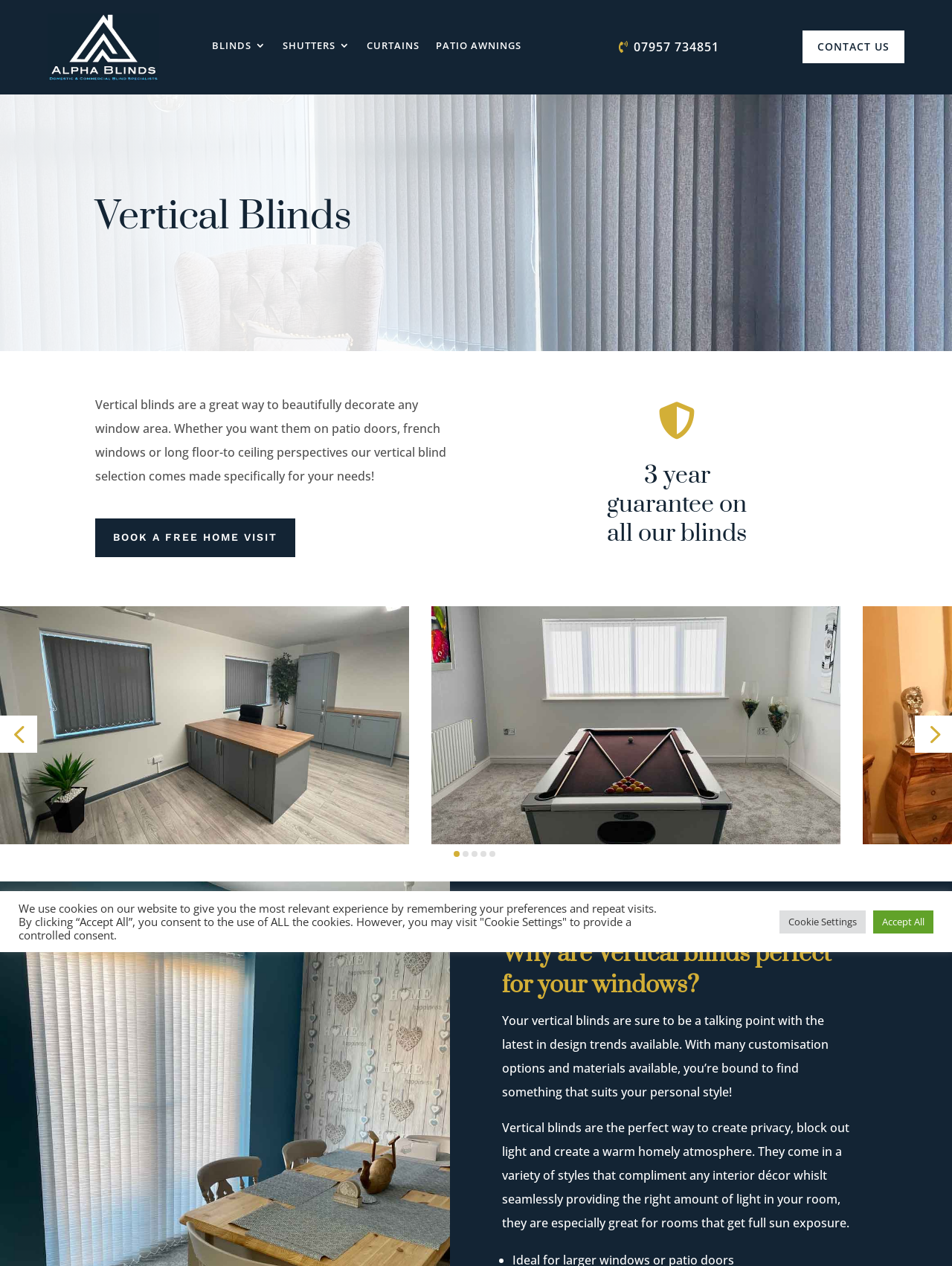What is the main benefit of using vertical blinds?
Answer the question using a single word or phrase, according to the image.

Privacy and light control